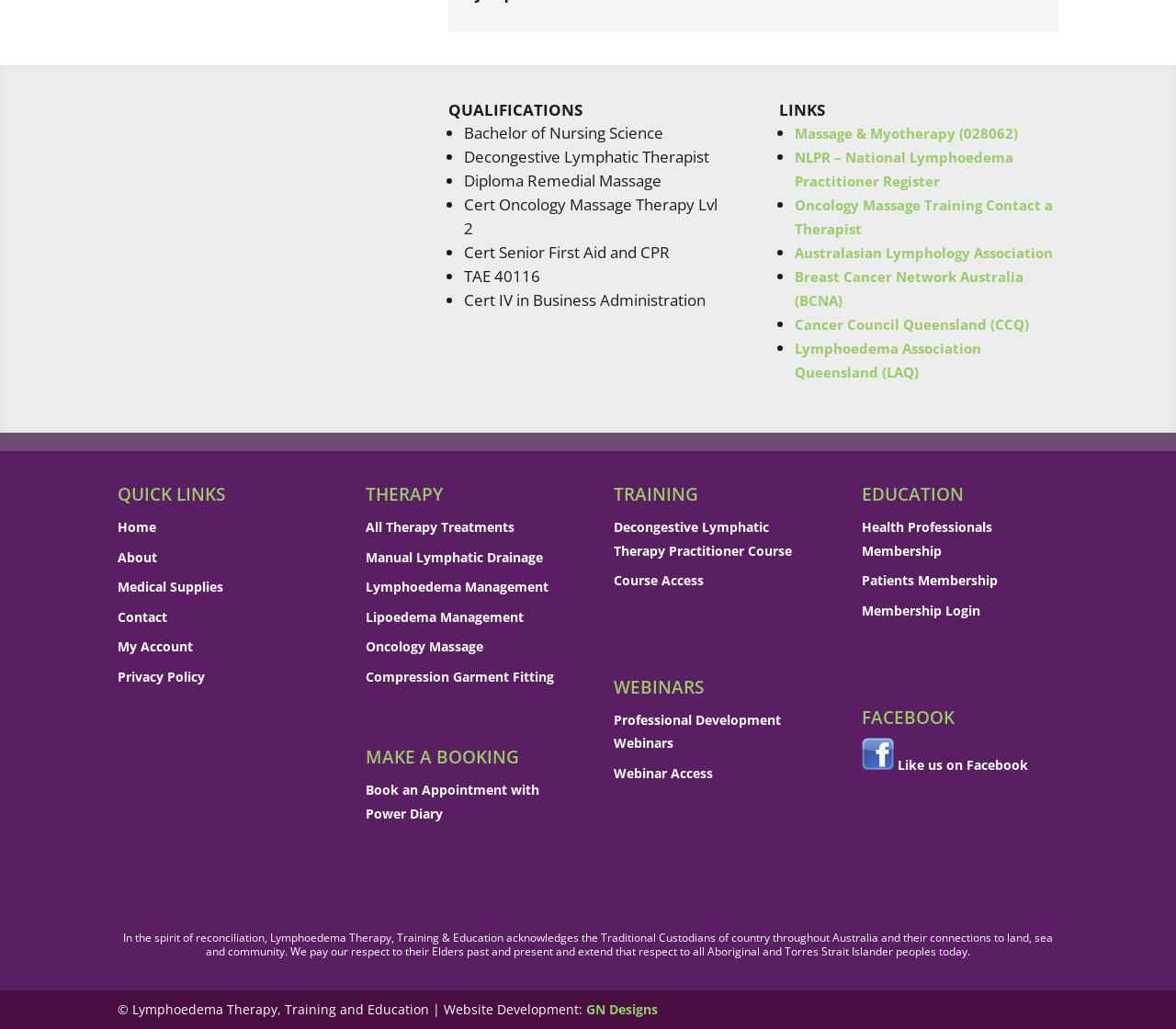What is the purpose of the 'FACEBOOK' section?
Based on the image, give a one-word or short phrase answer.

To like the organization on Facebook